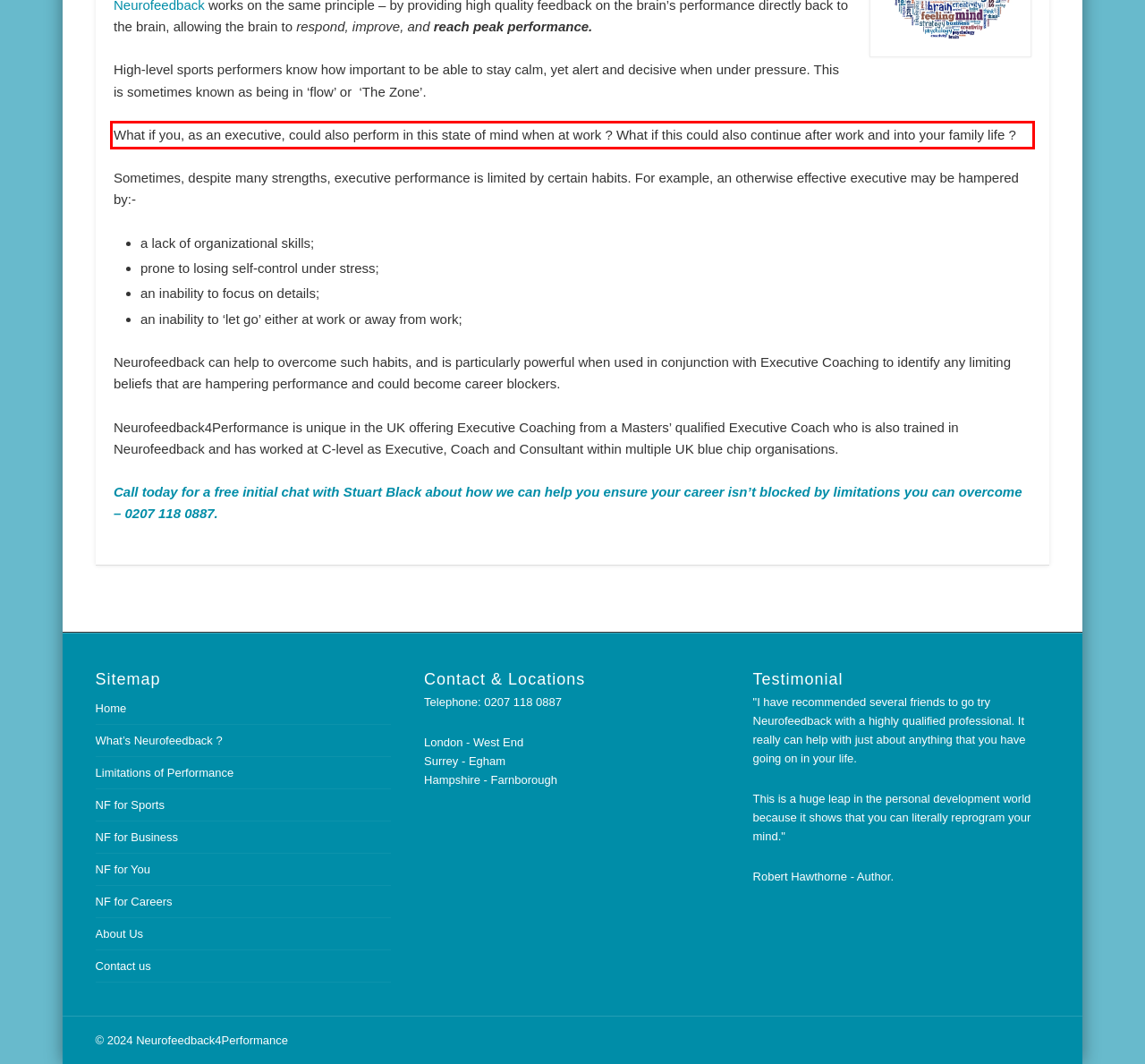Identify and extract the text within the red rectangle in the screenshot of the webpage.

What if you, as an executive, could also perform in this state of mind when at work ? What if this could also continue after work and into your family life ?